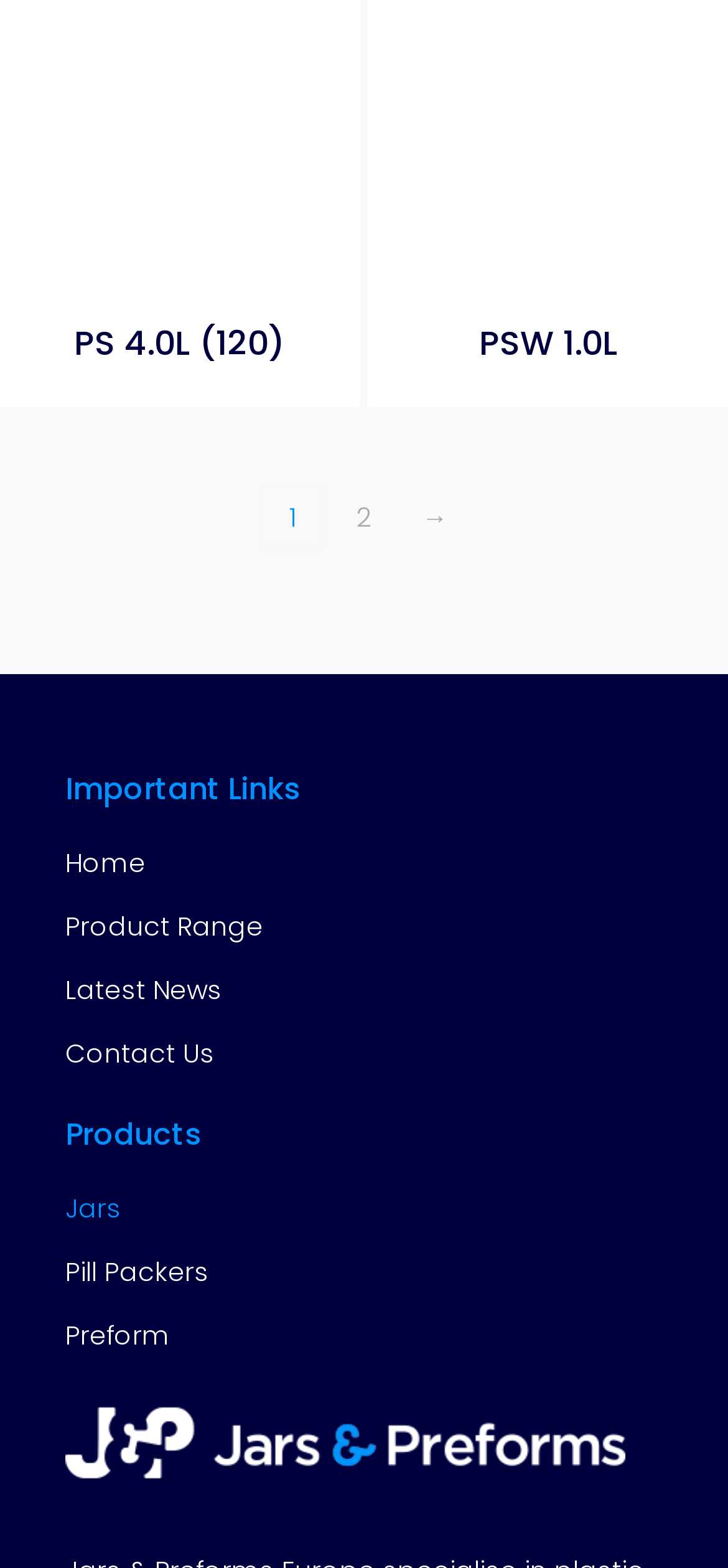Please identify the coordinates of the bounding box that should be clicked to fulfill this instruction: "Contact Us for more information".

[0.09, 0.66, 0.295, 0.683]